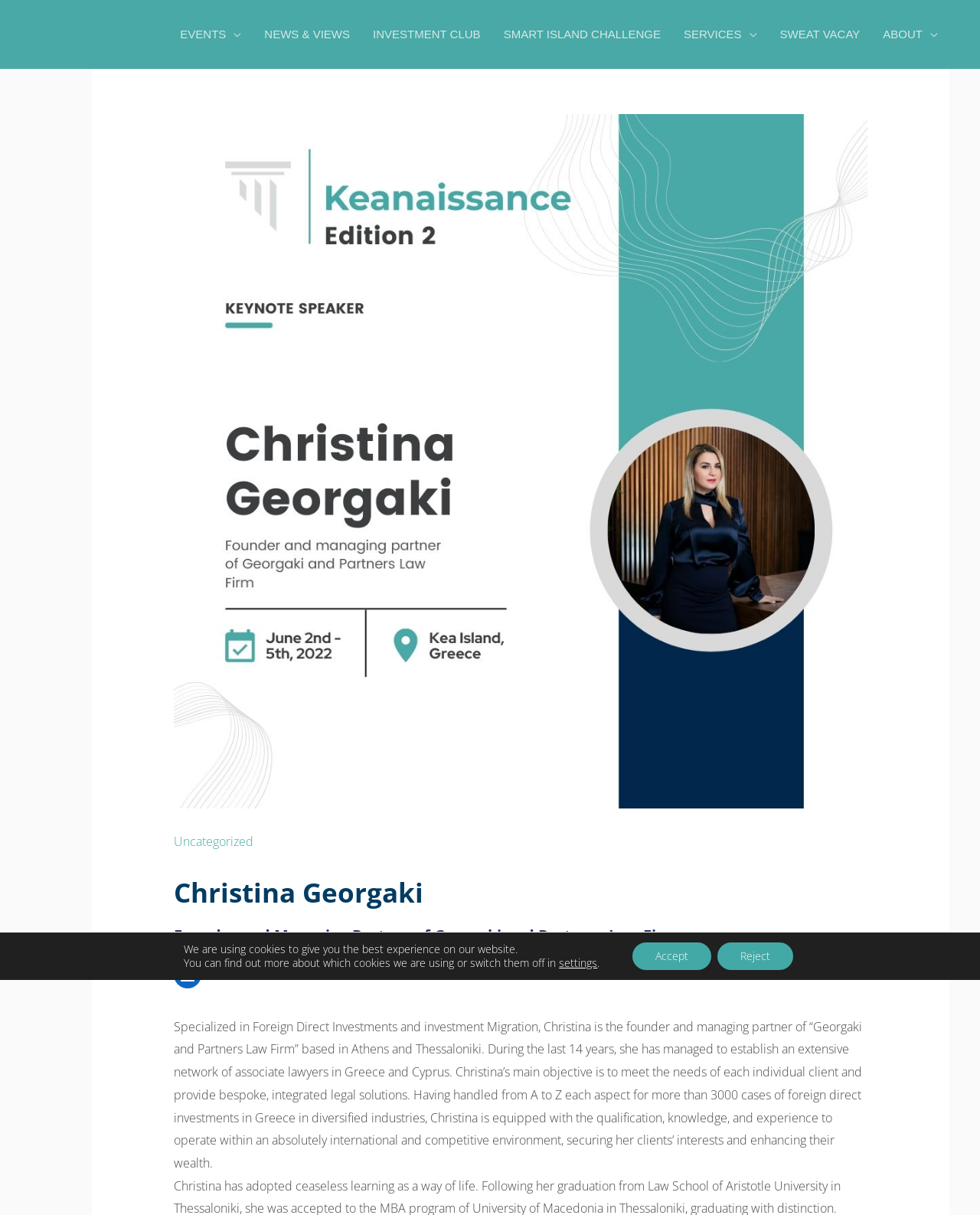Refer to the image and offer a detailed explanation in response to the question: What is Christina's profession?

Based on the webpage, Christina Georgaki is the founder and managing partner of Georgaki and Partners Law Firm, which is mentioned in the heading and the paragraph describing her.